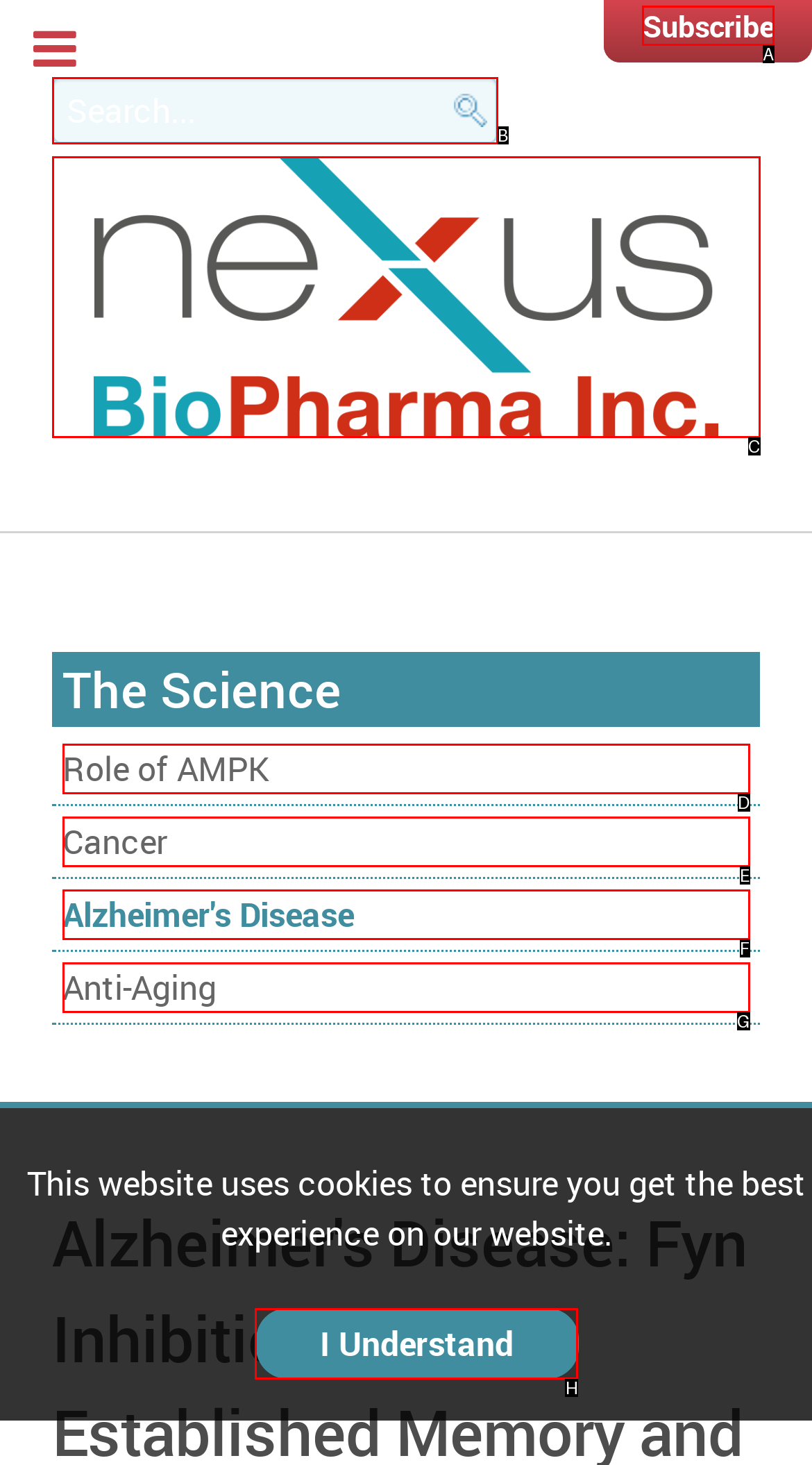Which option should be clicked to execute the task: subscribe to the newsletter?
Reply with the letter of the chosen option.

A